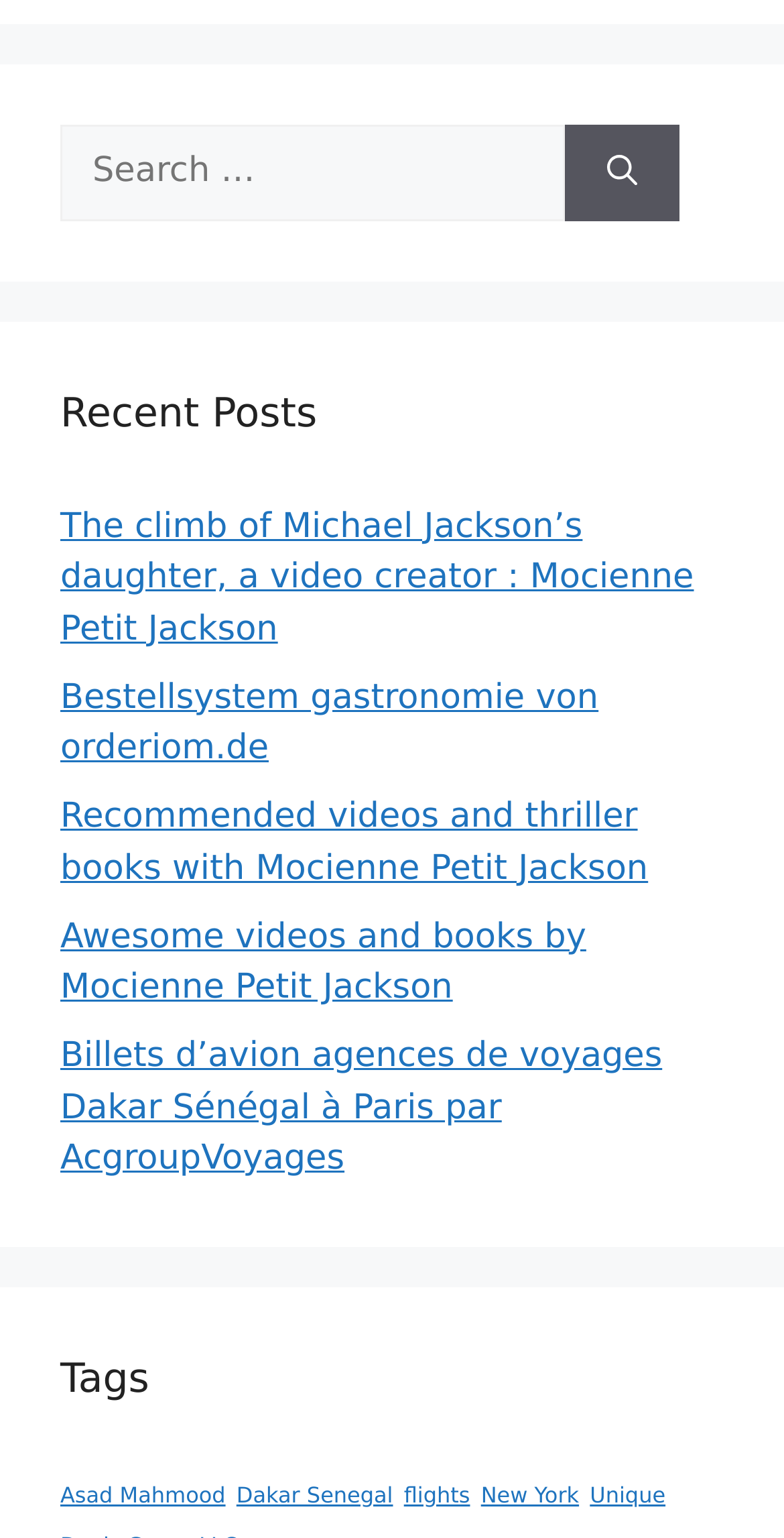Look at the image and answer the question in detail:
What is the text of the first link under 'Recent Posts'?

I looked at the first link under the 'Recent Posts' heading and found that its text is 'The climb of Michael Jackson’s daughter, a video creator : Mocienne Petit Jackson'.